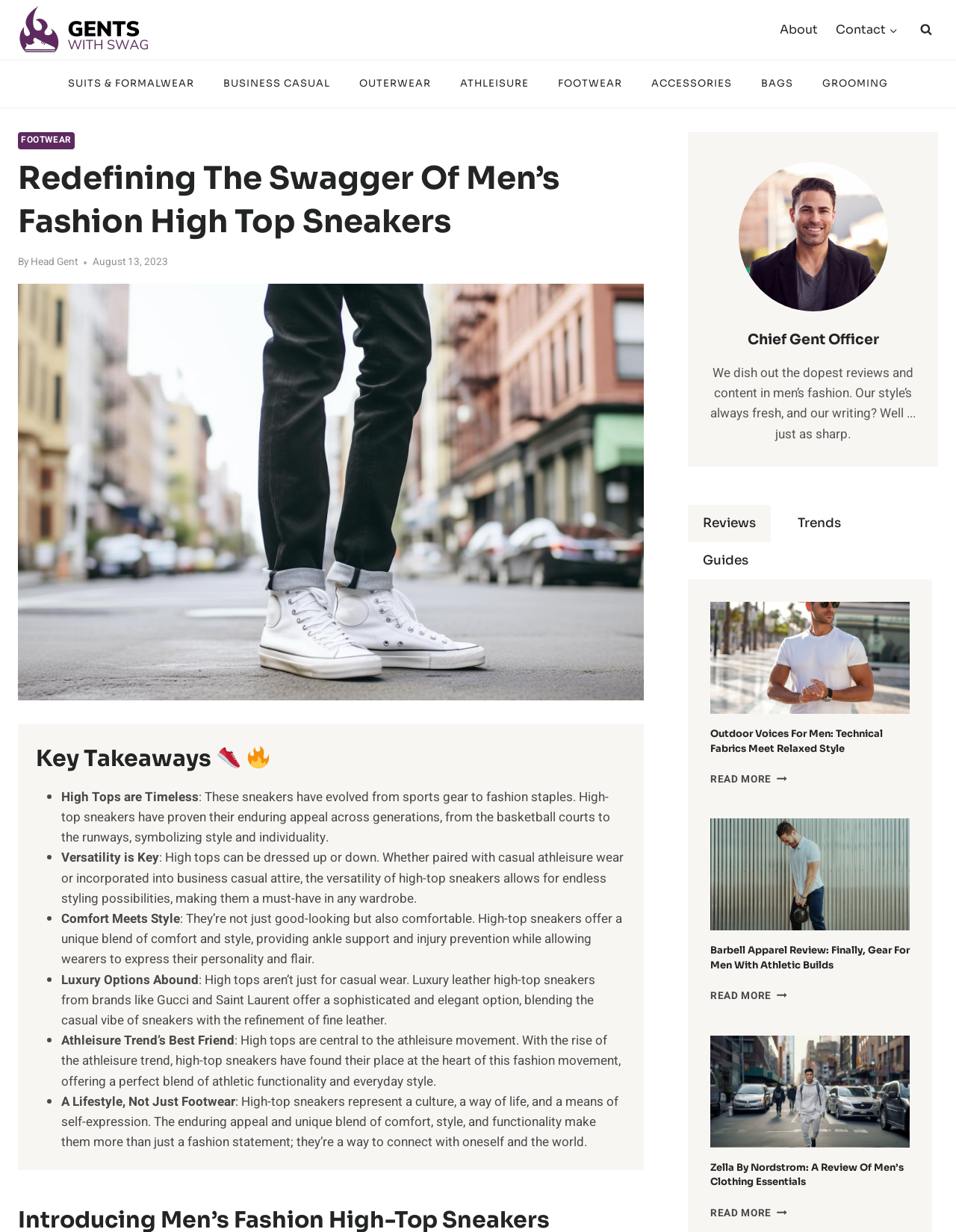Write an exhaustive caption that covers the webpage's main aspects.

This webpage is focused on men's fashion, specifically high-top sneakers. At the top, there is a navigation bar with links to "About" and "Contact" on the right side, and a search button on the far right. Below the navigation bar, there is a primary navigation menu with links to different categories such as "Suits & Formalwear", "Business Casual", "Outerwear", and more.

The main content of the page is divided into sections. The first section has a heading "Redefining The Swagger Of Men’s Fashion High Top Sneakers" and features an image related to high-top sneakers. Below the heading, there is a brief introduction to the topic, followed by a section titled "Key Takeaways" with a list of bullet points highlighting the benefits of high-top sneakers, such as their timelessness, versatility, comfort, and luxury options.

The next section features a heading "Chief Gent Officer" and a brief description of the website's content and style. Below this, there is a tab list with options for "Reviews", "Trends", and "Guides", with the "Reviews" tab selected by default.

The main content area is filled with a series of article previews, each featuring an image, a heading, and a brief summary of the article. The articles appear to be reviews or guides related to men's fashion, with topics such as outdoor apparel, athletic wear, and clothing essentials. Each article preview has a "Read More" link to access the full article.

Throughout the page, there are various images, including icons, logos, and photographs, which add visual interest and break up the text. The overall layout is clean and easy to navigate, with clear headings and concise summaries making it easy to scan and find relevant content.